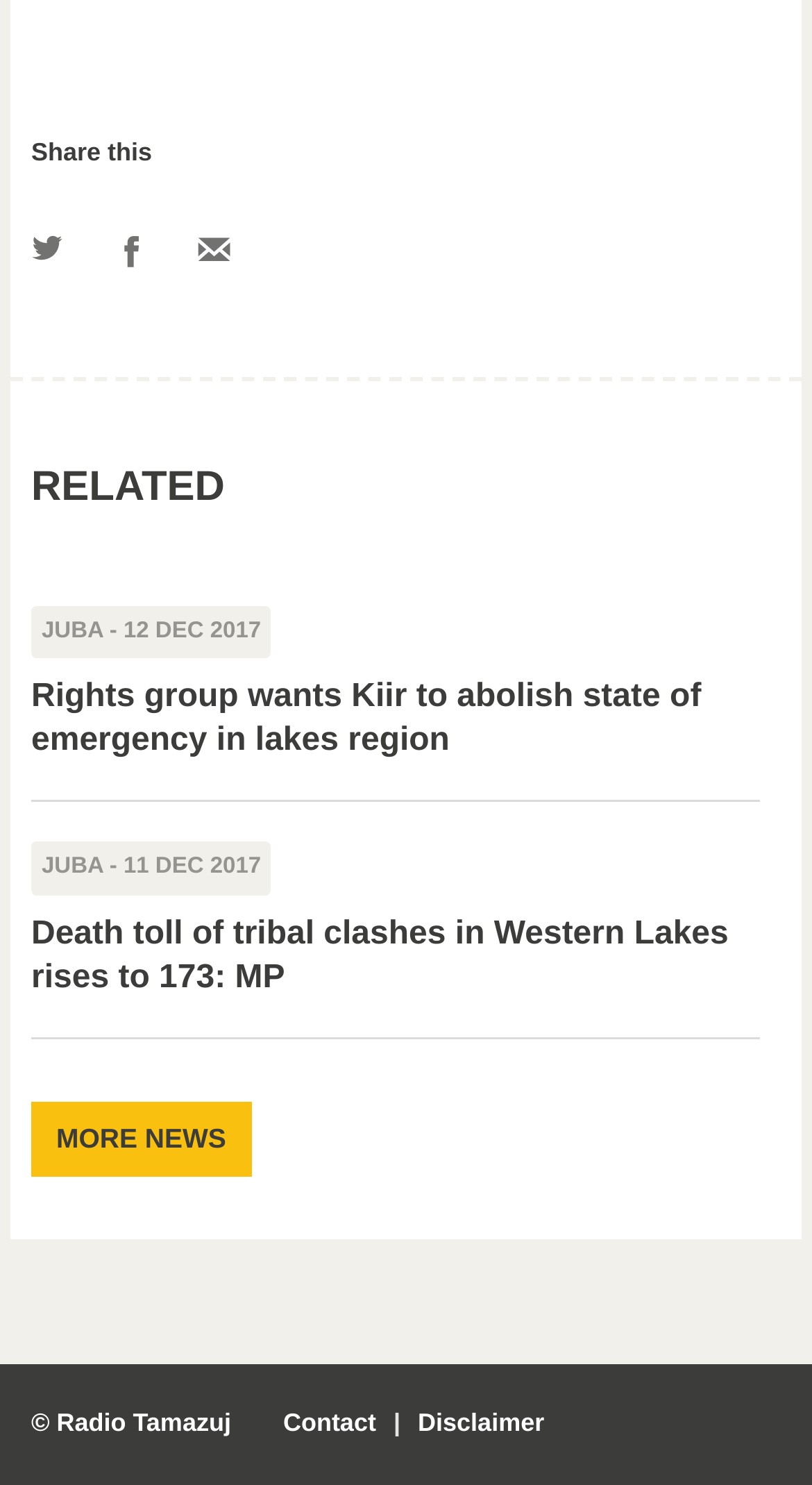Please determine the bounding box coordinates for the element that should be clicked to follow these instructions: "View disclaimer".

[0.502, 0.949, 0.683, 0.968]